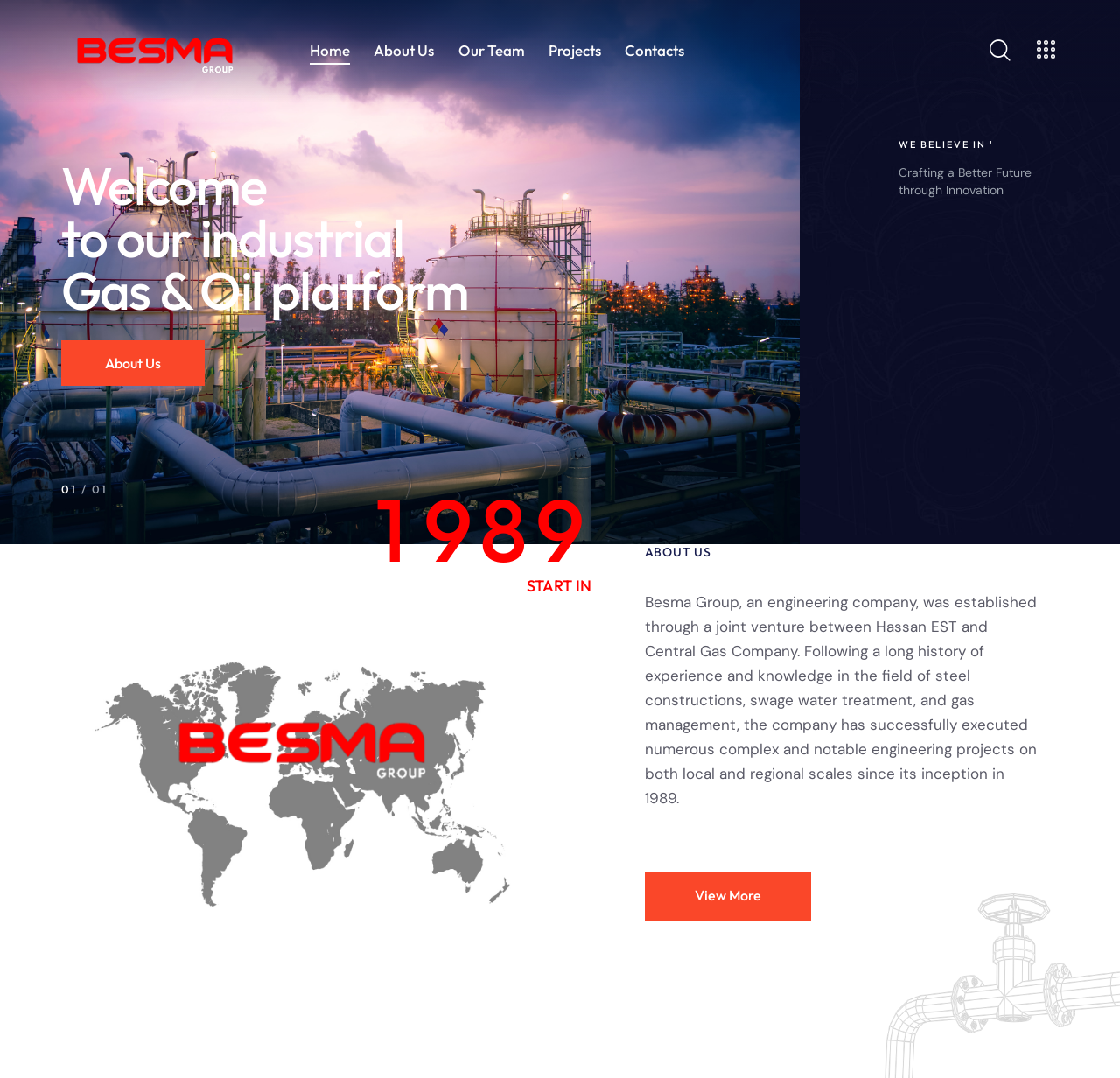Determine the bounding box coordinates of the region that needs to be clicked to achieve the task: "Go to the 'About Us' page".

[0.323, 0.025, 0.398, 0.069]